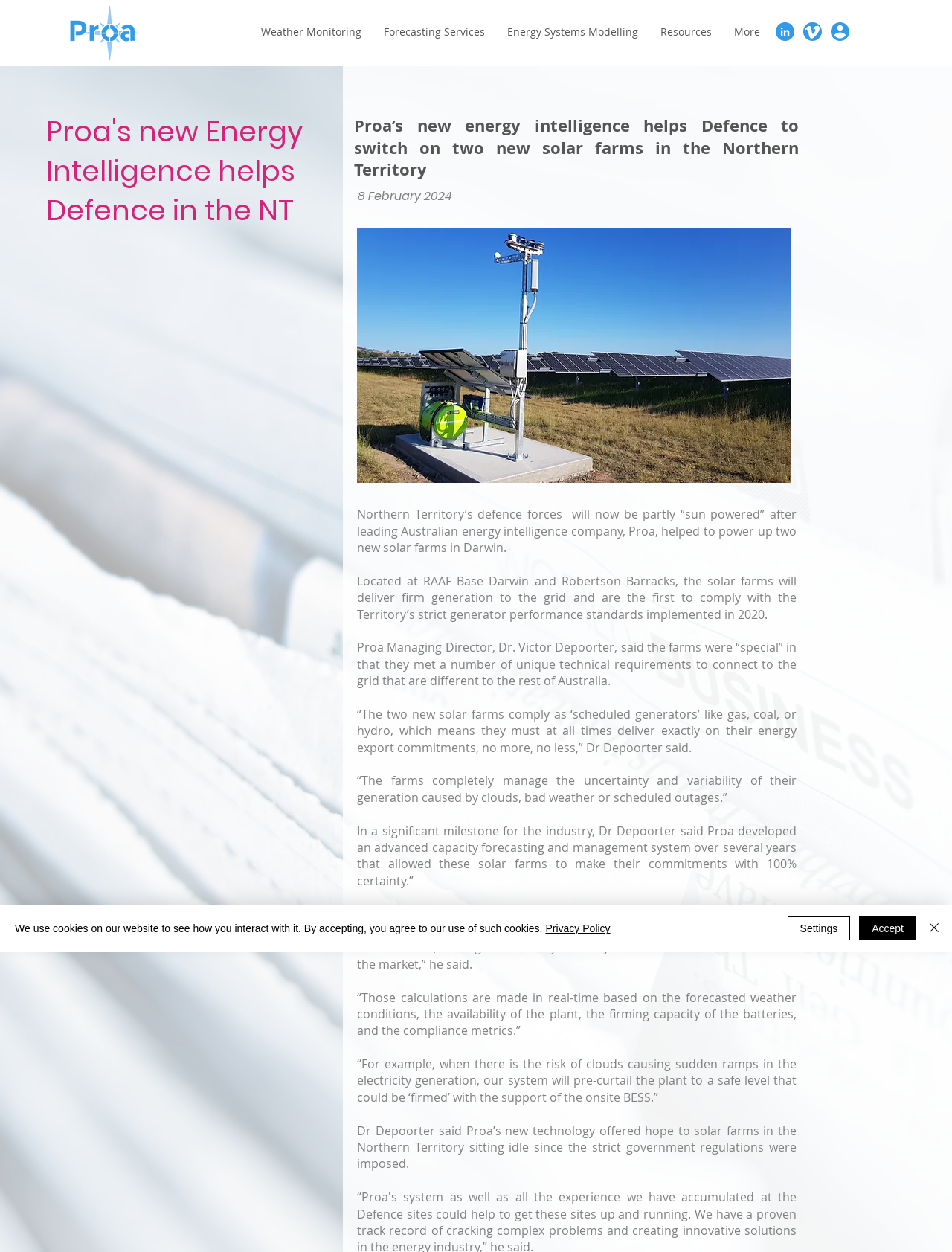Pinpoint the bounding box coordinates of the area that should be clicked to complete the following instruction: "Click Proa logo". The coordinates must be given as four float numbers between 0 and 1, i.e., [left, top, right, bottom].

[0.069, 0.004, 0.15, 0.049]